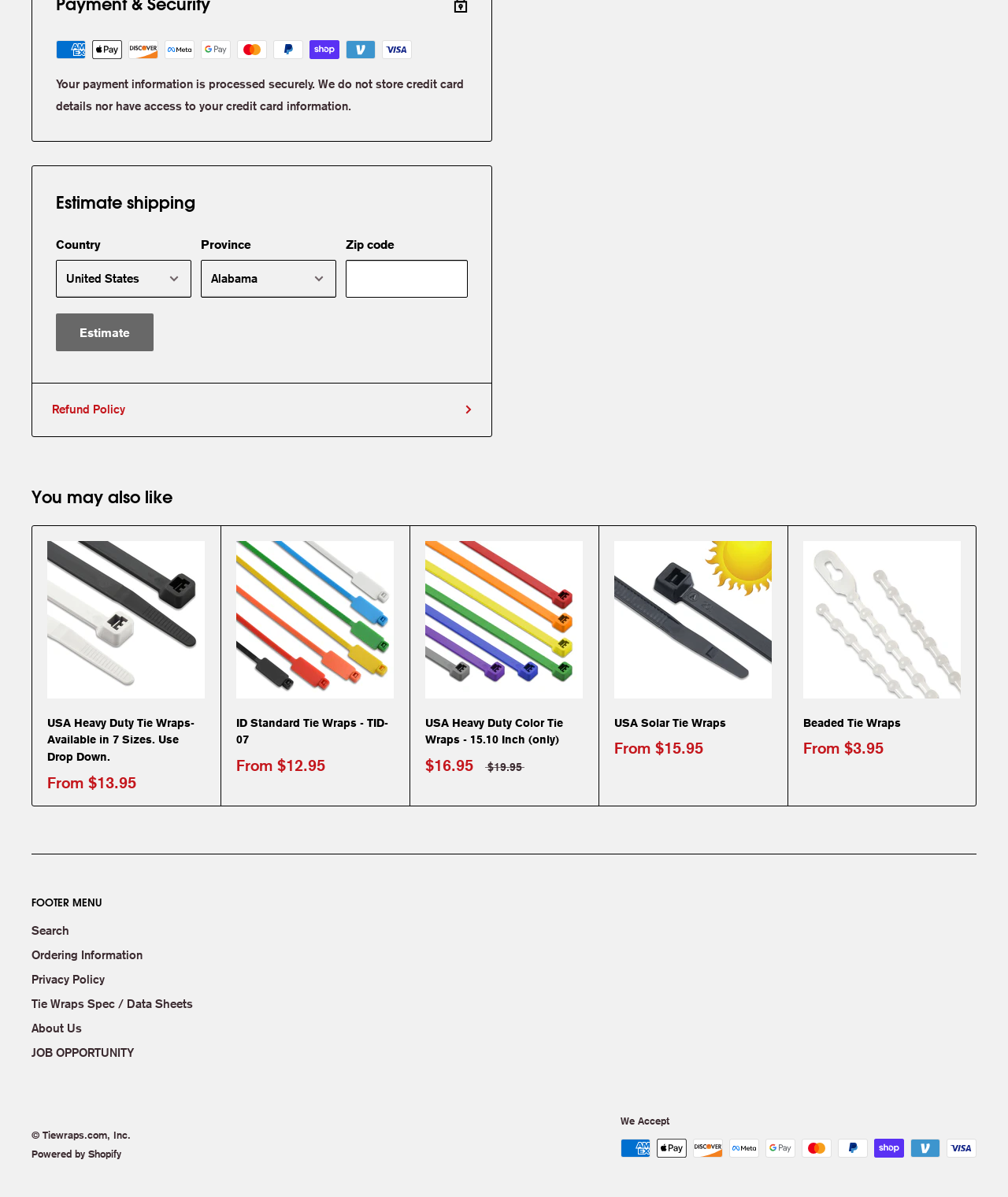Calculate the bounding box coordinates of the UI element given the description: "parent_node: USA Solar Tie Wraps".

[0.609, 0.452, 0.766, 0.583]